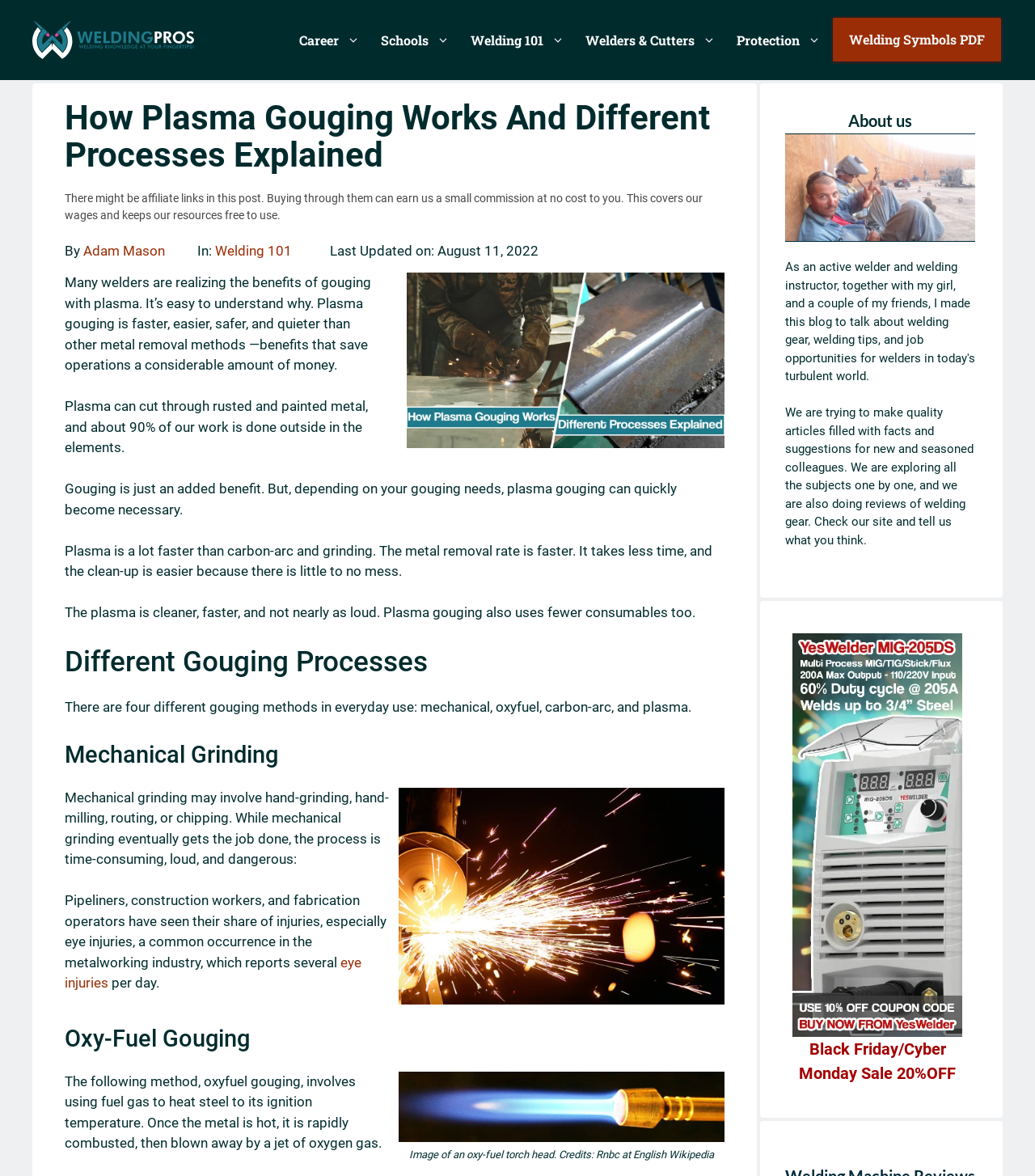Find and provide the bounding box coordinates for the UI element described here: "eye injuries". The coordinates should be given as four float numbers between 0 and 1: [left, top, right, bottom].

[0.062, 0.811, 0.349, 0.843]